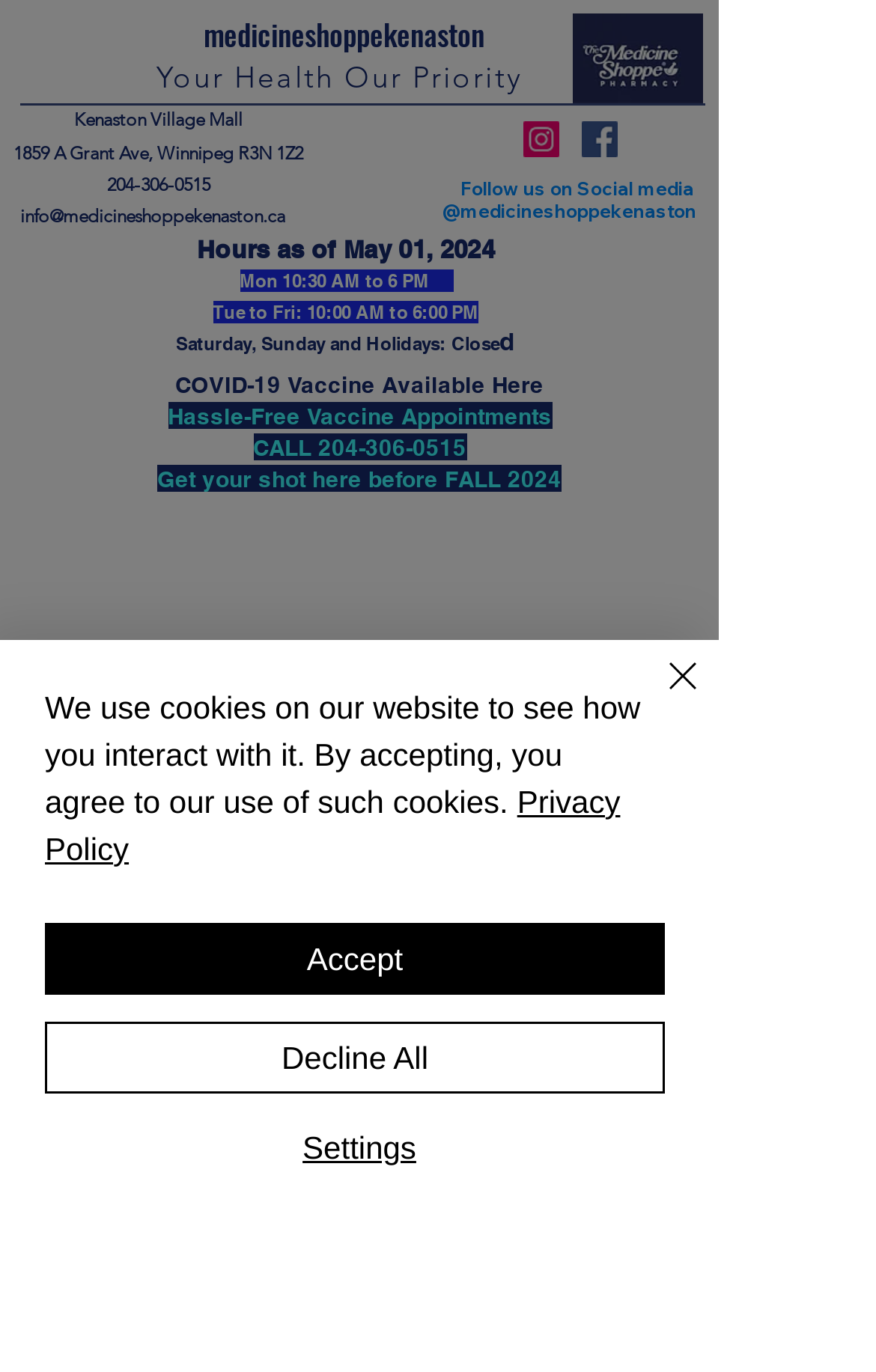What is the COVID-19 vaccine availability at the medicine shop?
Provide a detailed and extensive answer to the question.

The COVID-19 vaccine availability at the medicine shop can be found in the middle section of the webpage, which is 'Hassle-Free Vaccine Appointments'. This suggests that the medicine shop offers COVID-19 vaccine appointments without any hassle.